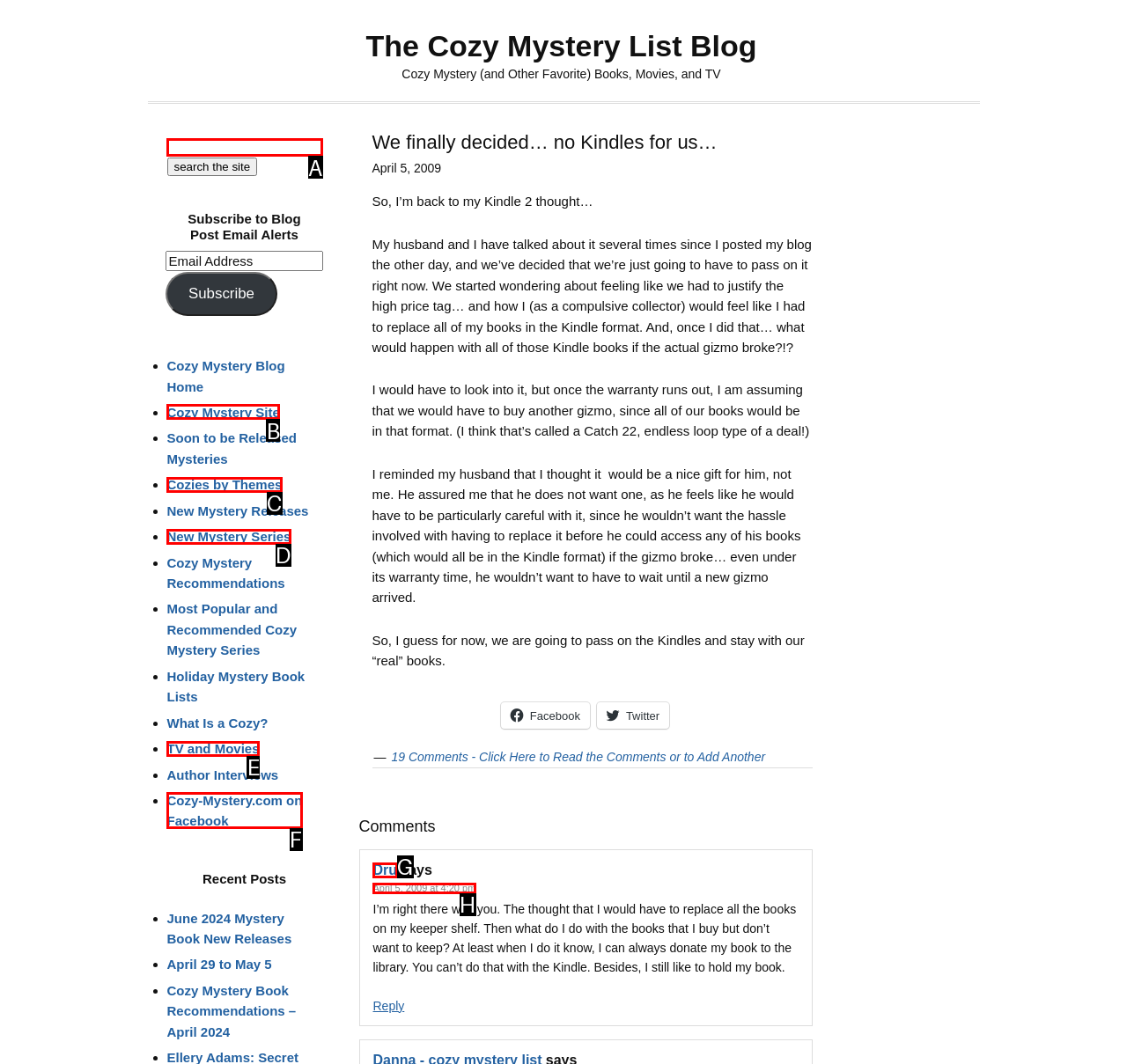Choose the UI element to click on to achieve this task: Search the site. Reply with the letter representing the selected element.

A